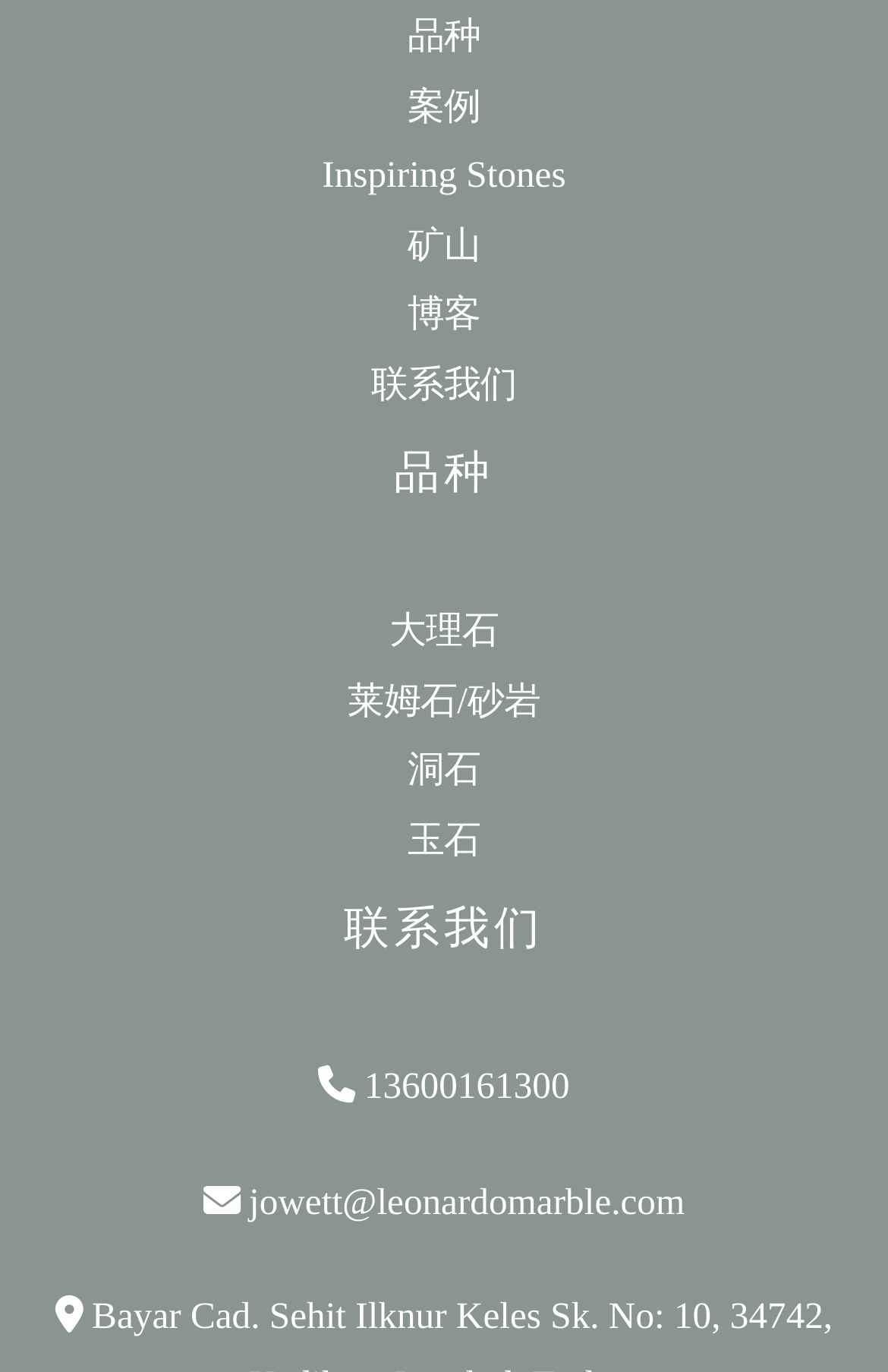Locate the bounding box coordinates of the area you need to click to fulfill this instruction: 'visit 'Inspiring Stones''. The coordinates must be in the form of four float numbers ranging from 0 to 1: [left, top, right, bottom].

[0.311, 0.103, 0.689, 0.154]